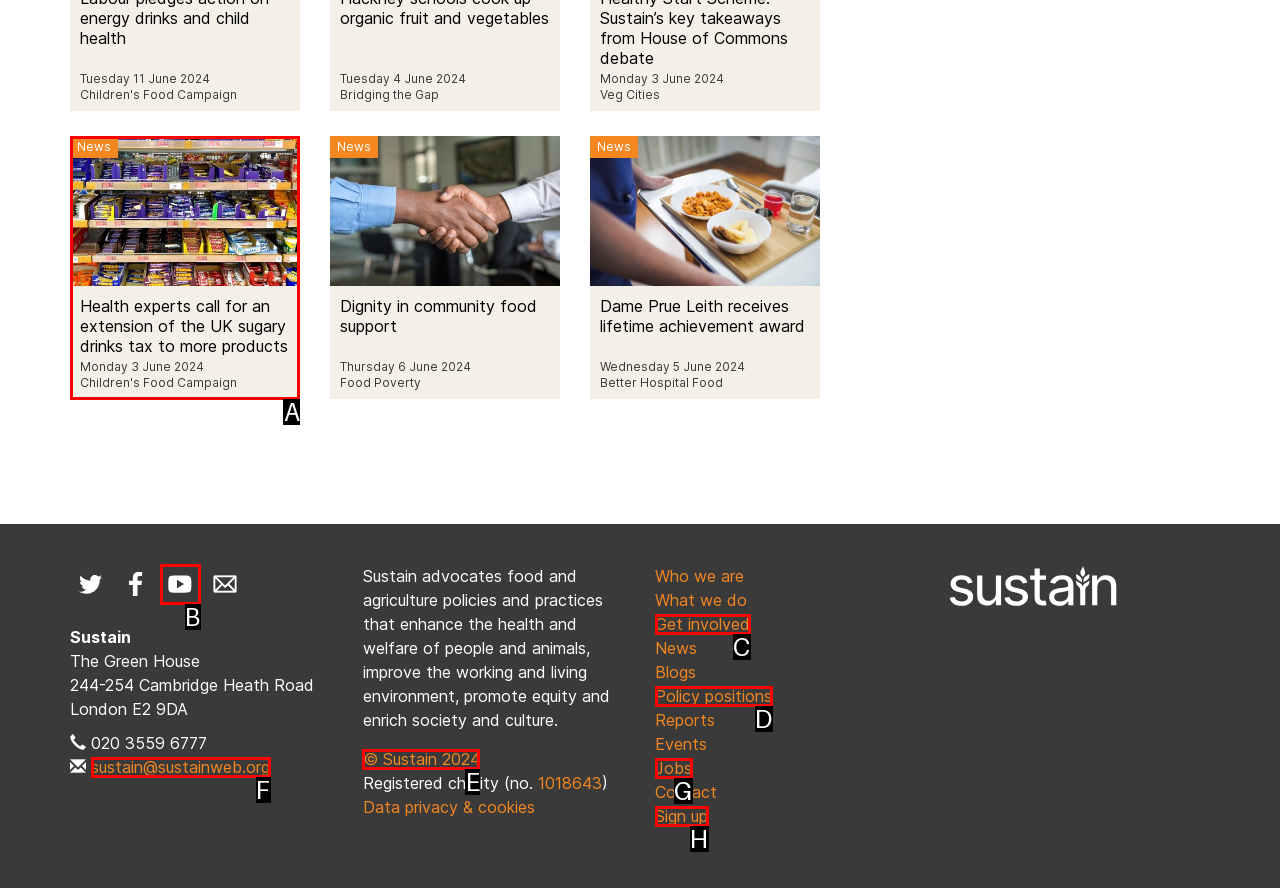Choose the correct UI element to click for this task: Get involved with Sustain's activities Answer using the letter from the given choices.

C